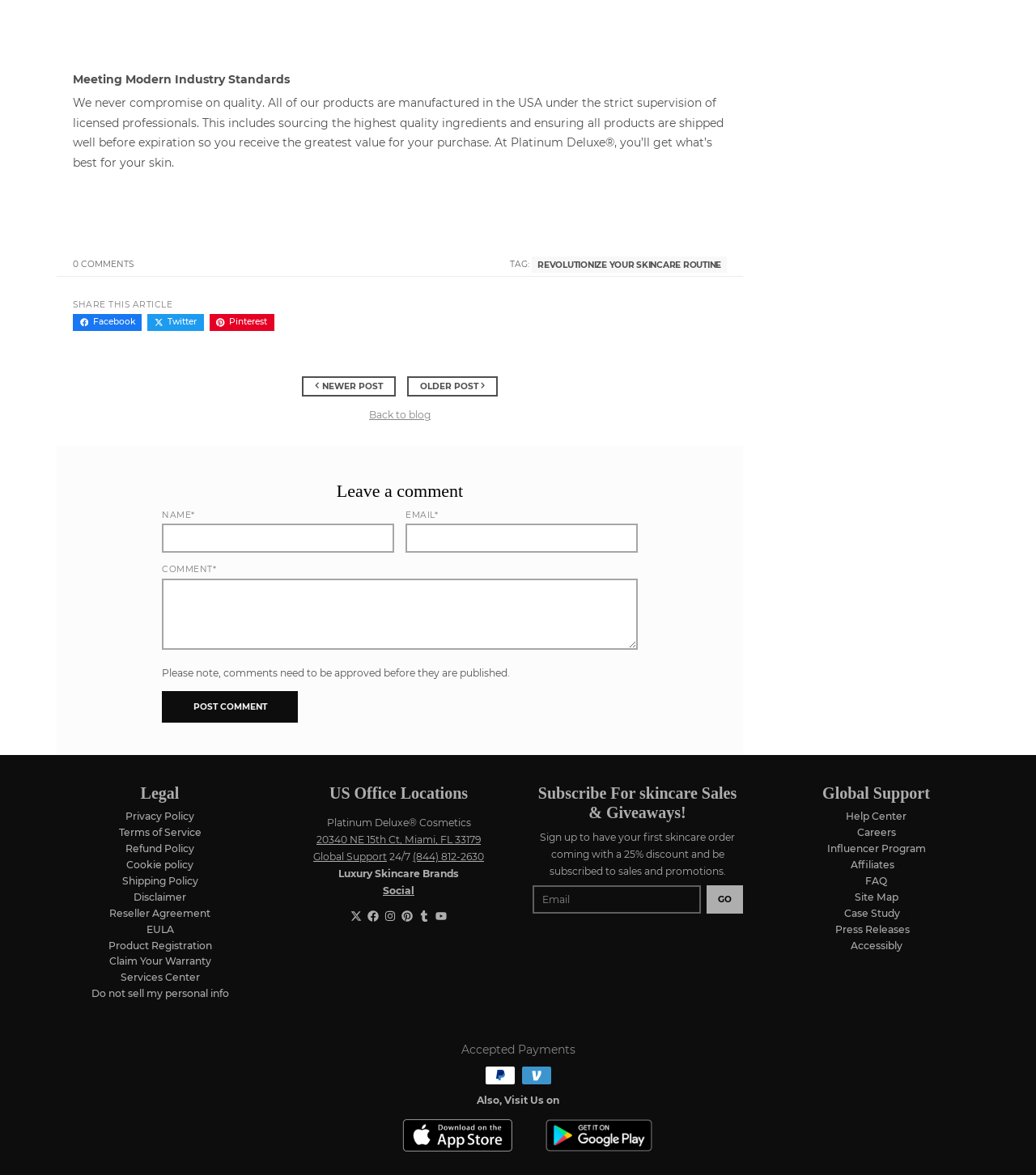Bounding box coordinates are specified in the format (top-left x, top-left y, bottom-right x, bottom-right y). All values are floating point numbers bounded between 0 and 1. Please provide the bounding box coordinate of the region this sentence describes: Revolutionize your skincare Routine

[0.513, 0.218, 0.702, 0.232]